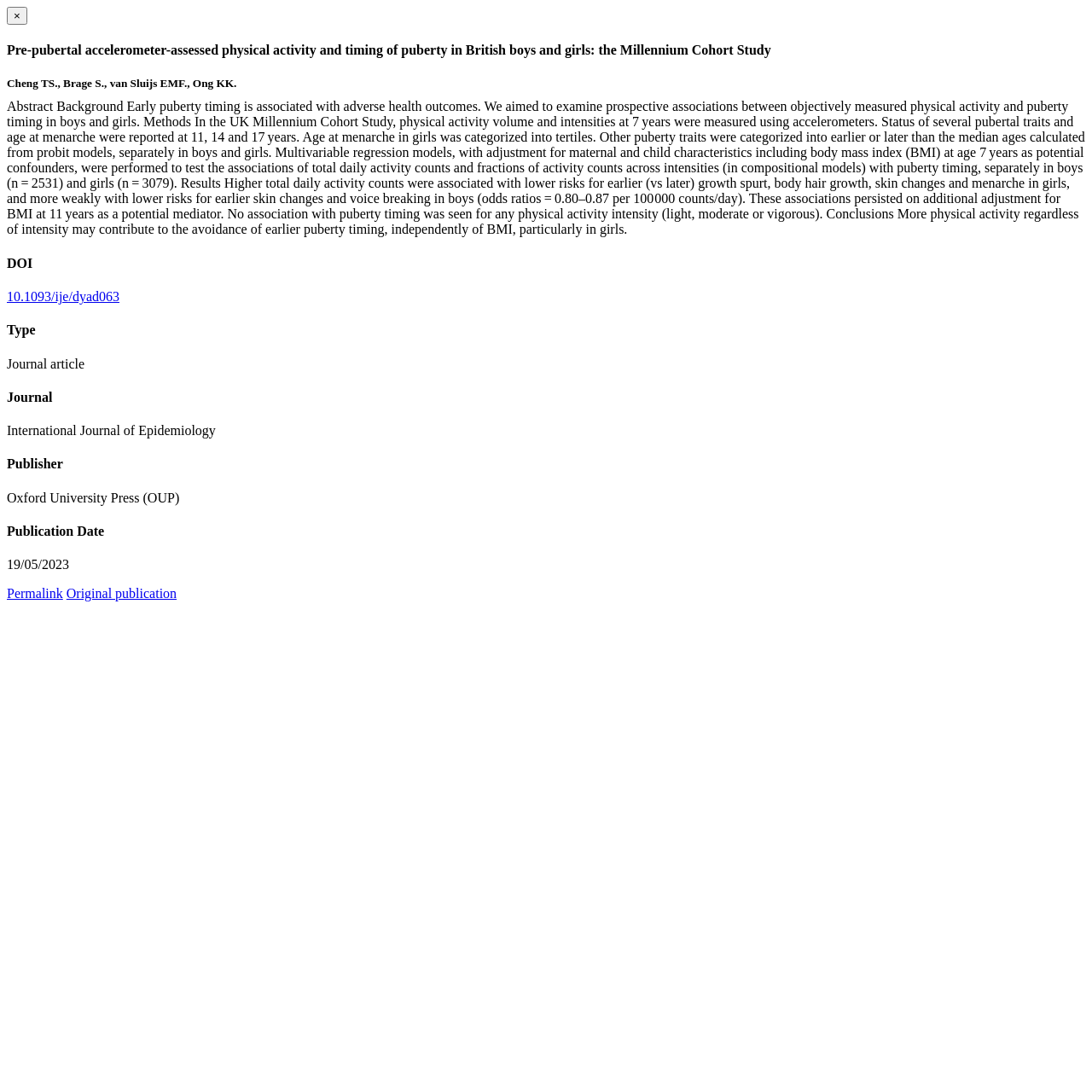For the element described, predict the bounding box coordinates as (top-left x, top-left y, bottom-right x, bottom-right y). All values should be between 0 and 1. Element description: Permalink

[0.006, 0.537, 0.058, 0.55]